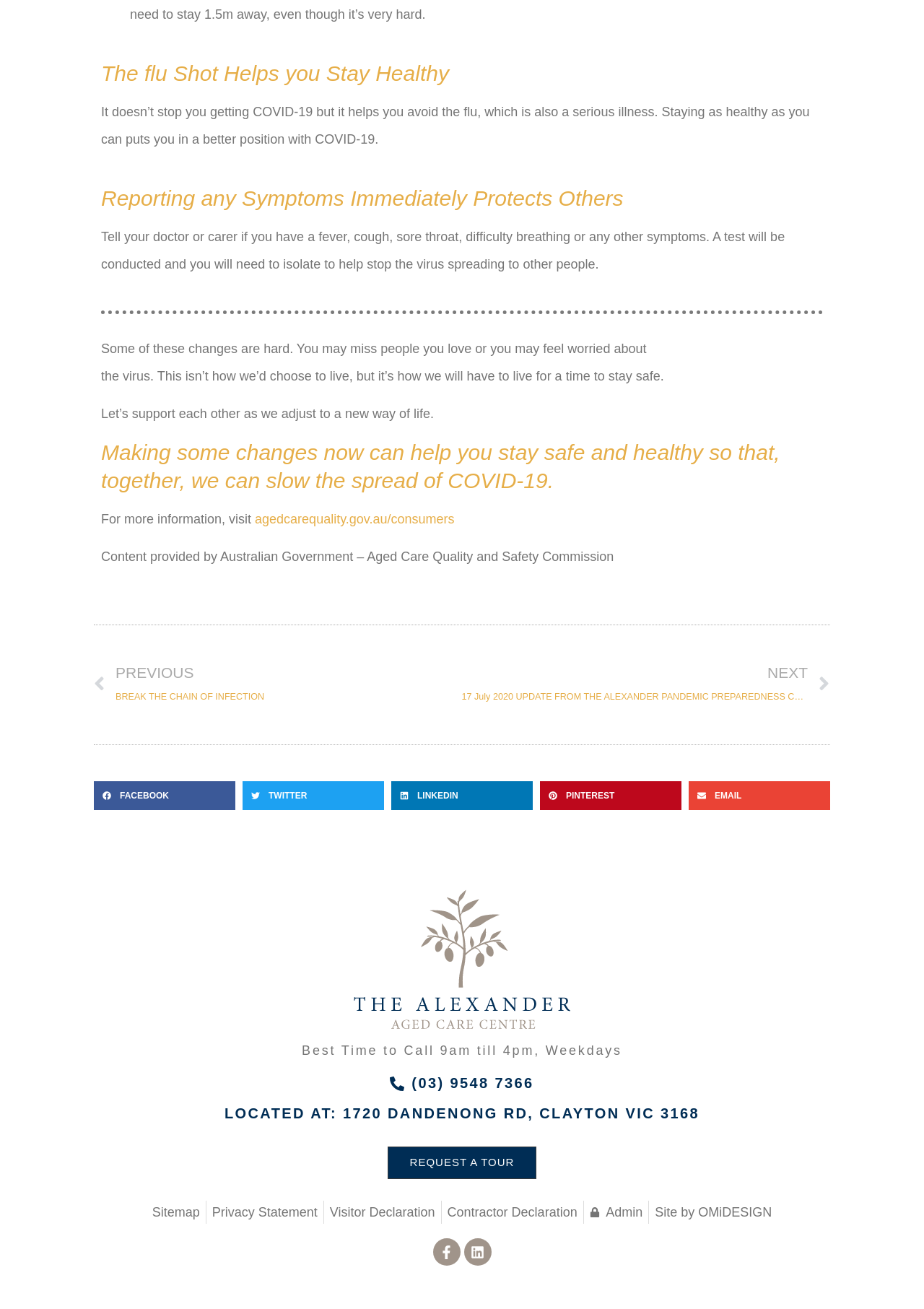How many social media platforms can I share this webpage on? Using the information from the screenshot, answer with a single word or phrase.

5